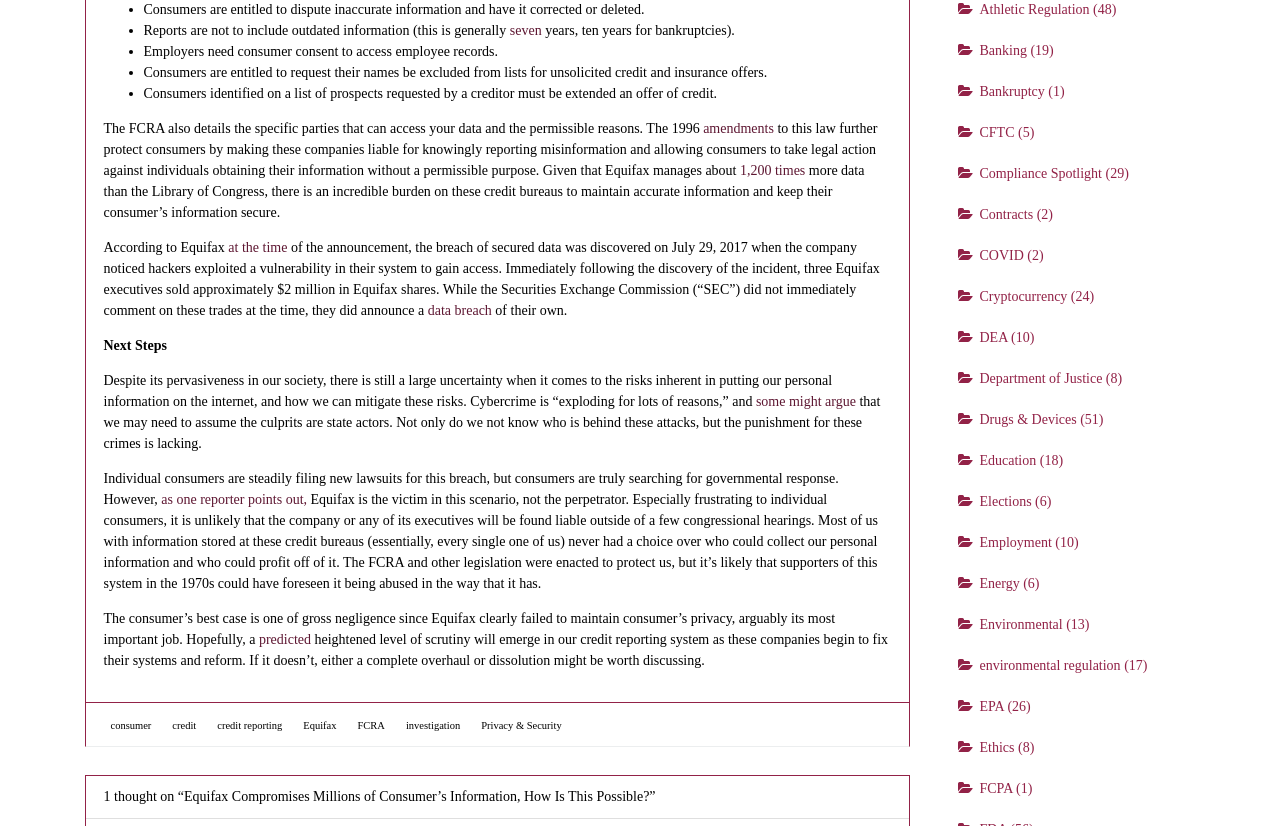Pinpoint the bounding box coordinates of the clickable element needed to complete the instruction: "follow the link to learn more about the FCRA". The coordinates should be provided as four float numbers between 0 and 1: [left, top, right, bottom].

[0.549, 0.146, 0.605, 0.164]